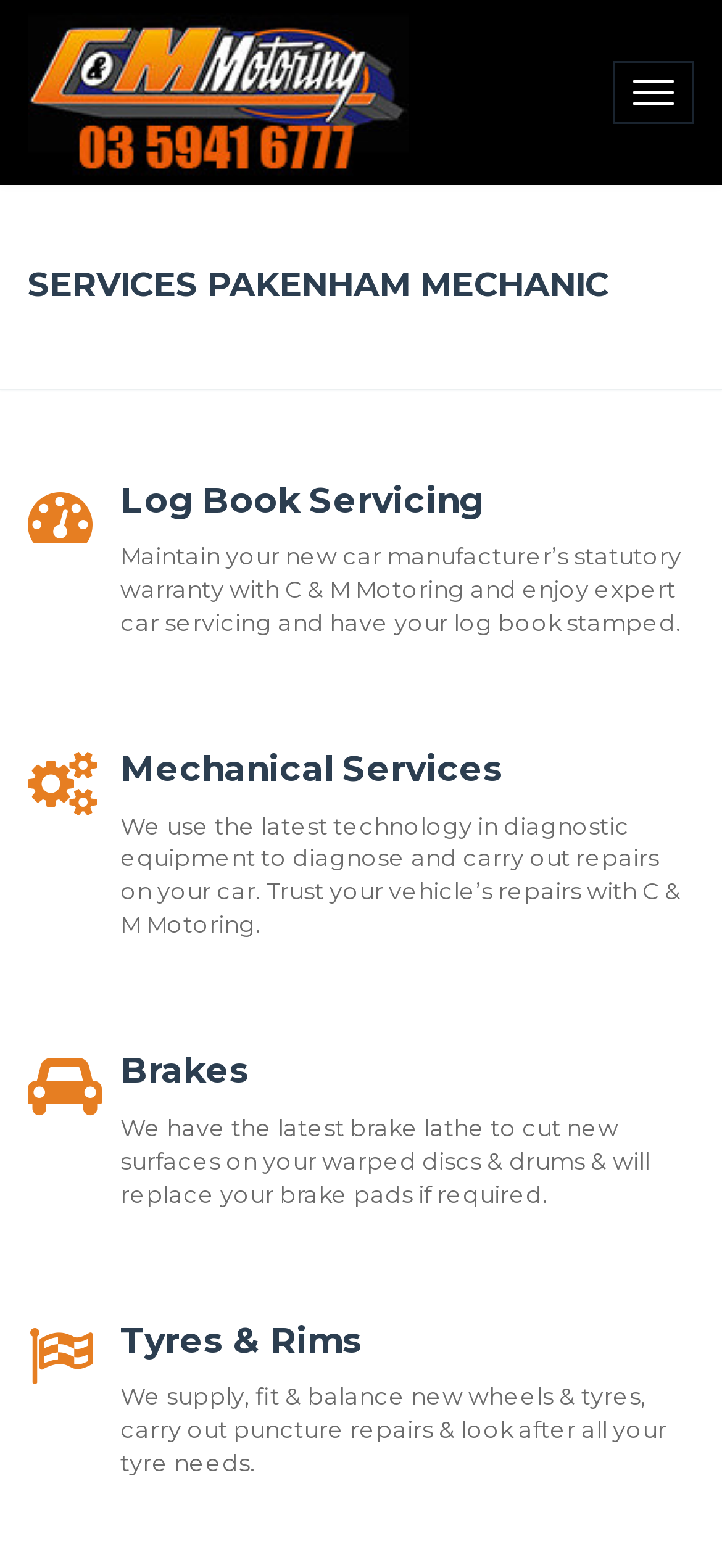What is done to warped discs and drums? Analyze the screenshot and reply with just one word or a short phrase.

Cut new surfaces